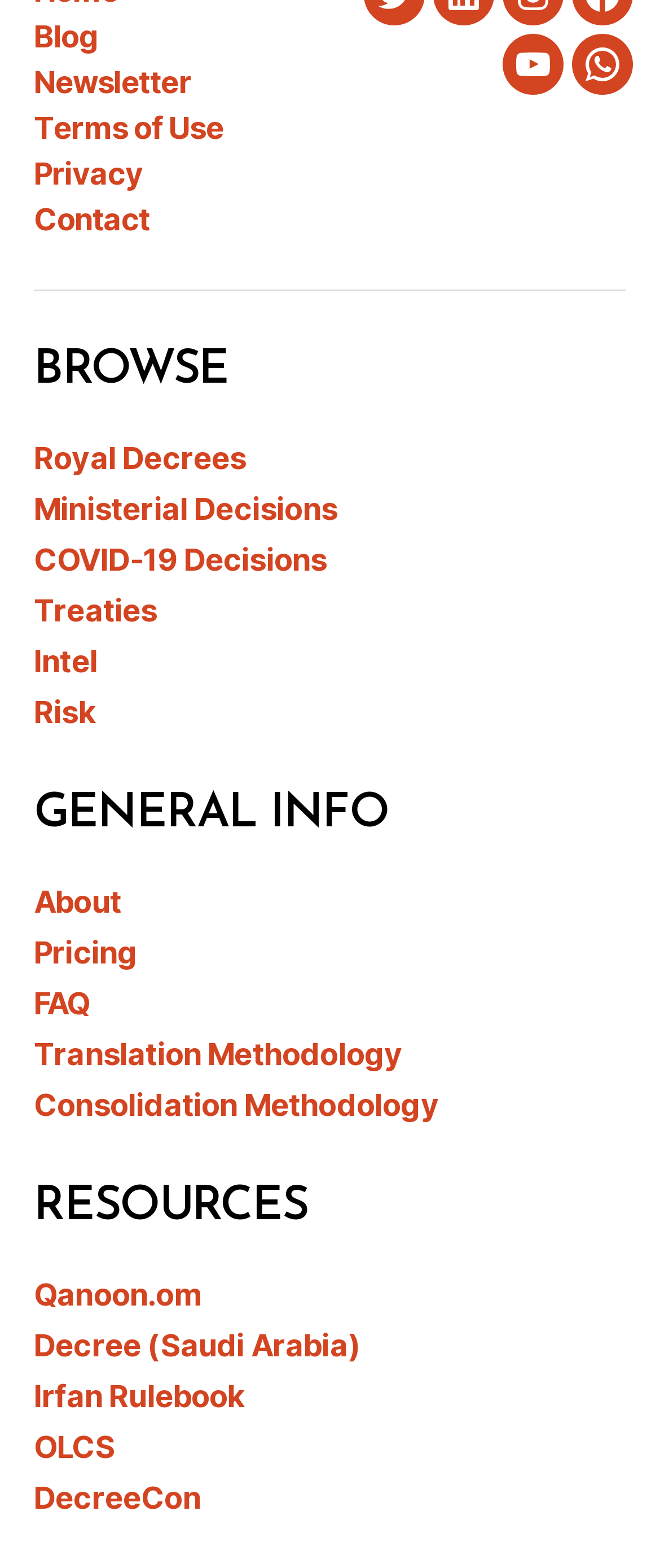Identify the bounding box coordinates of the area that should be clicked in order to complete the given instruction: "Check Terms of Use". The bounding box coordinates should be four float numbers between 0 and 1, i.e., [left, top, right, bottom].

[0.051, 0.07, 0.339, 0.093]